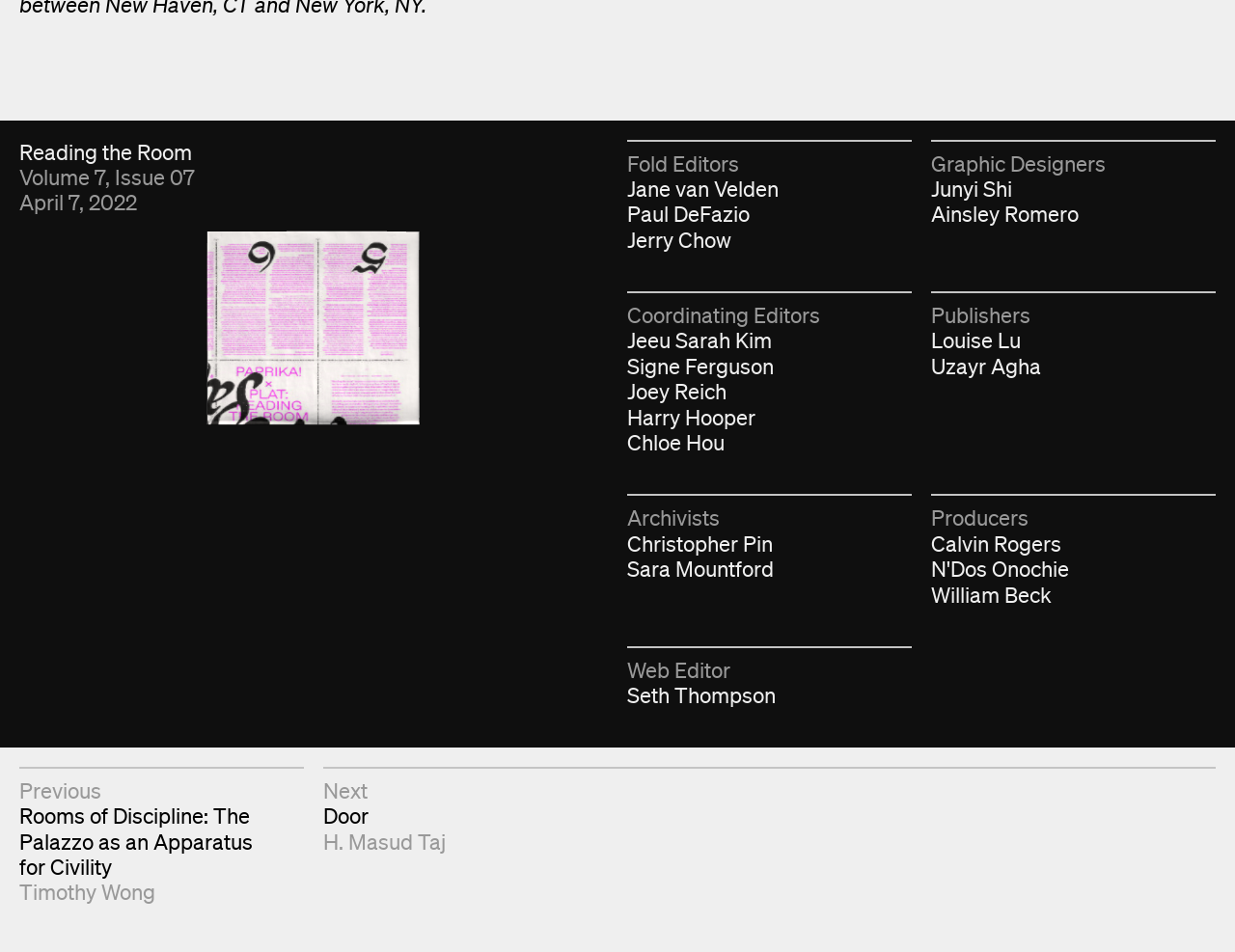Please identify the coordinates of the bounding box that should be clicked to fulfill this instruction: "Read the previous article 'Rooms of Discipline: The Palazzo as an Apparatus for Civility'".

[0.016, 0.843, 0.205, 0.924]